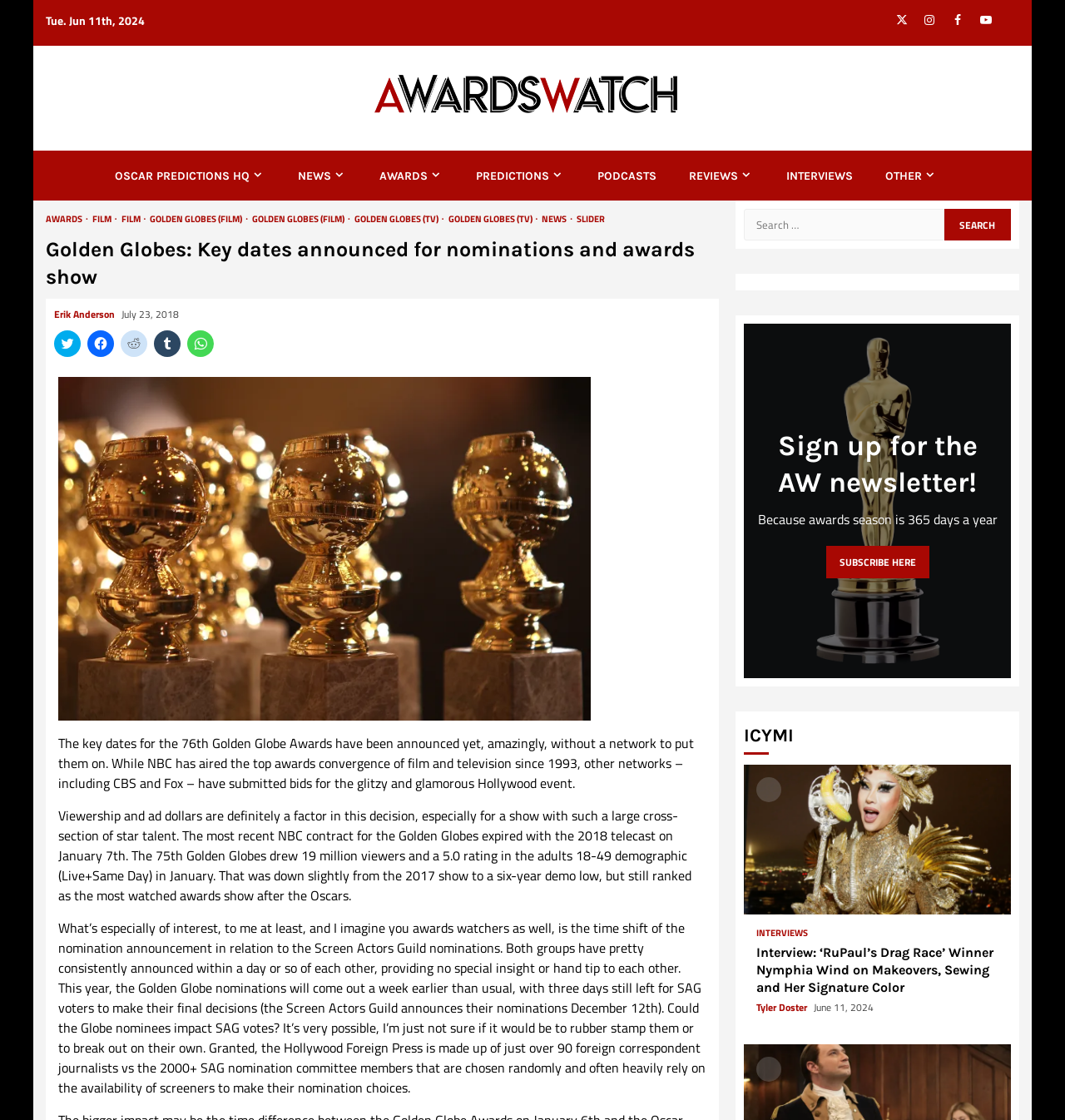Please reply with a single word or brief phrase to the question: 
What is the name of the author of the article?

Erik Anderson